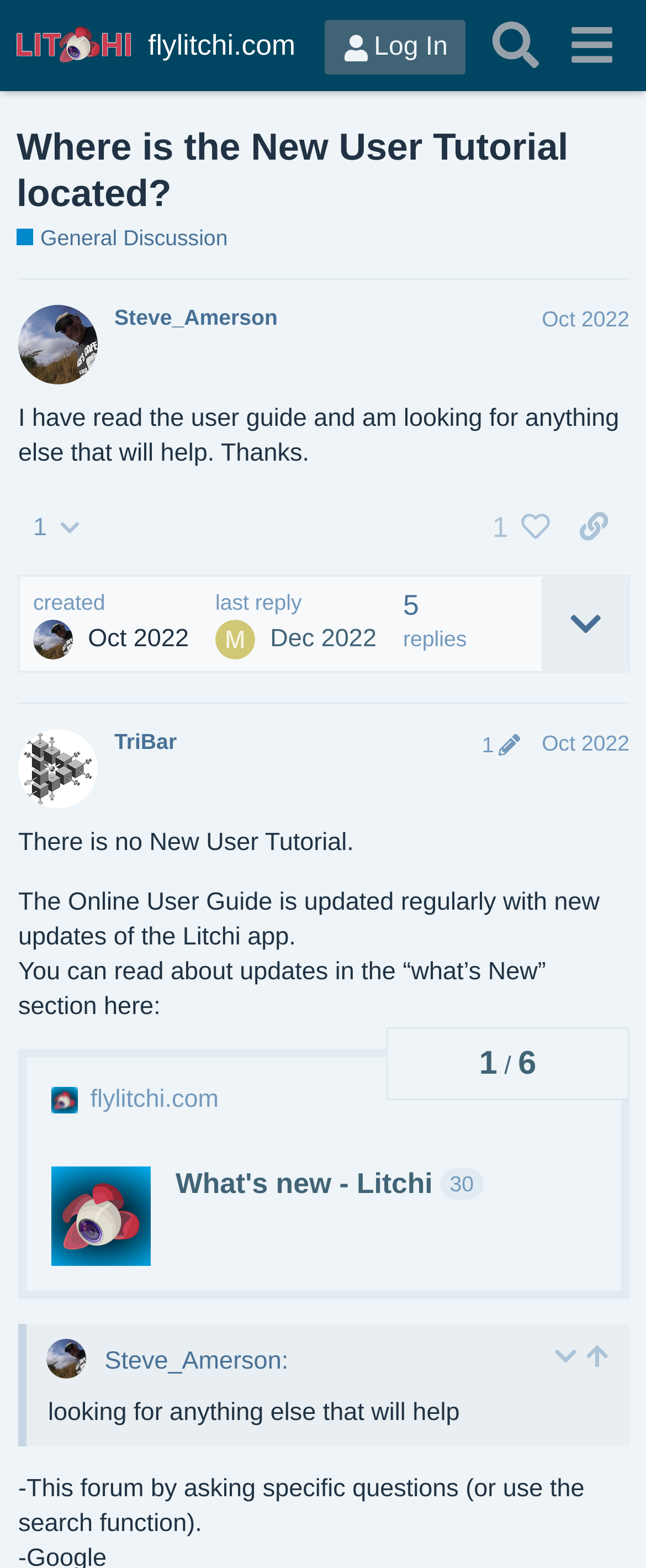Identify the coordinates of the bounding box for the element that must be clicked to accomplish the instruction: "View the post by Steve_Amerson".

[0.028, 0.178, 0.974, 0.448]